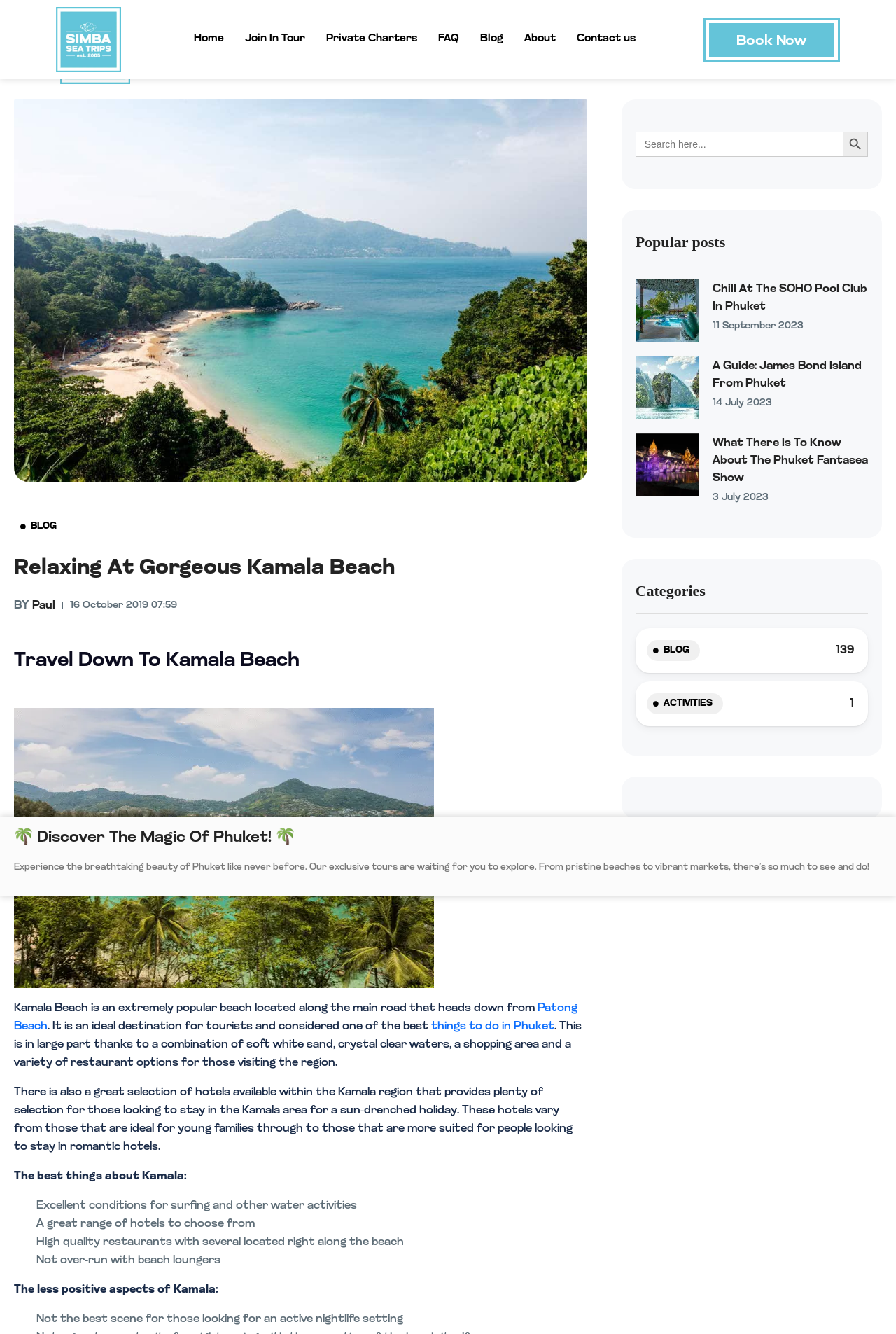Please identify the bounding box coordinates of the element that needs to be clicked to execute the following command: "Search for something". Provide the bounding box using four float numbers between 0 and 1, formatted as [left, top, right, bottom].

[0.709, 0.099, 0.969, 0.118]